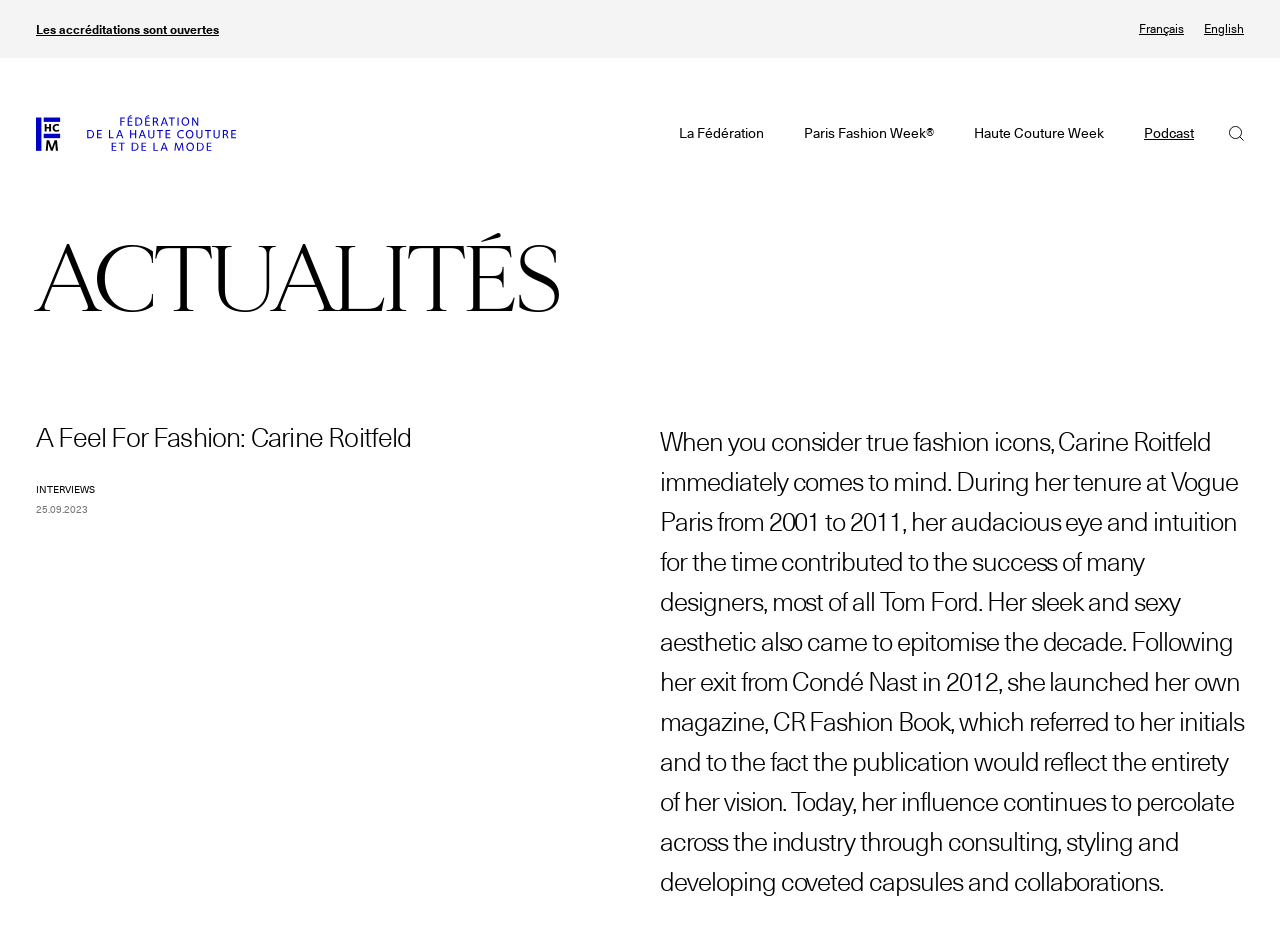Locate the bounding box coordinates of the area that needs to be clicked to fulfill the following instruction: "Listen to the podcast". The coordinates should be in the format of four float numbers between 0 and 1, namely [left, top, right, bottom].

[0.894, 0.132, 0.933, 0.151]